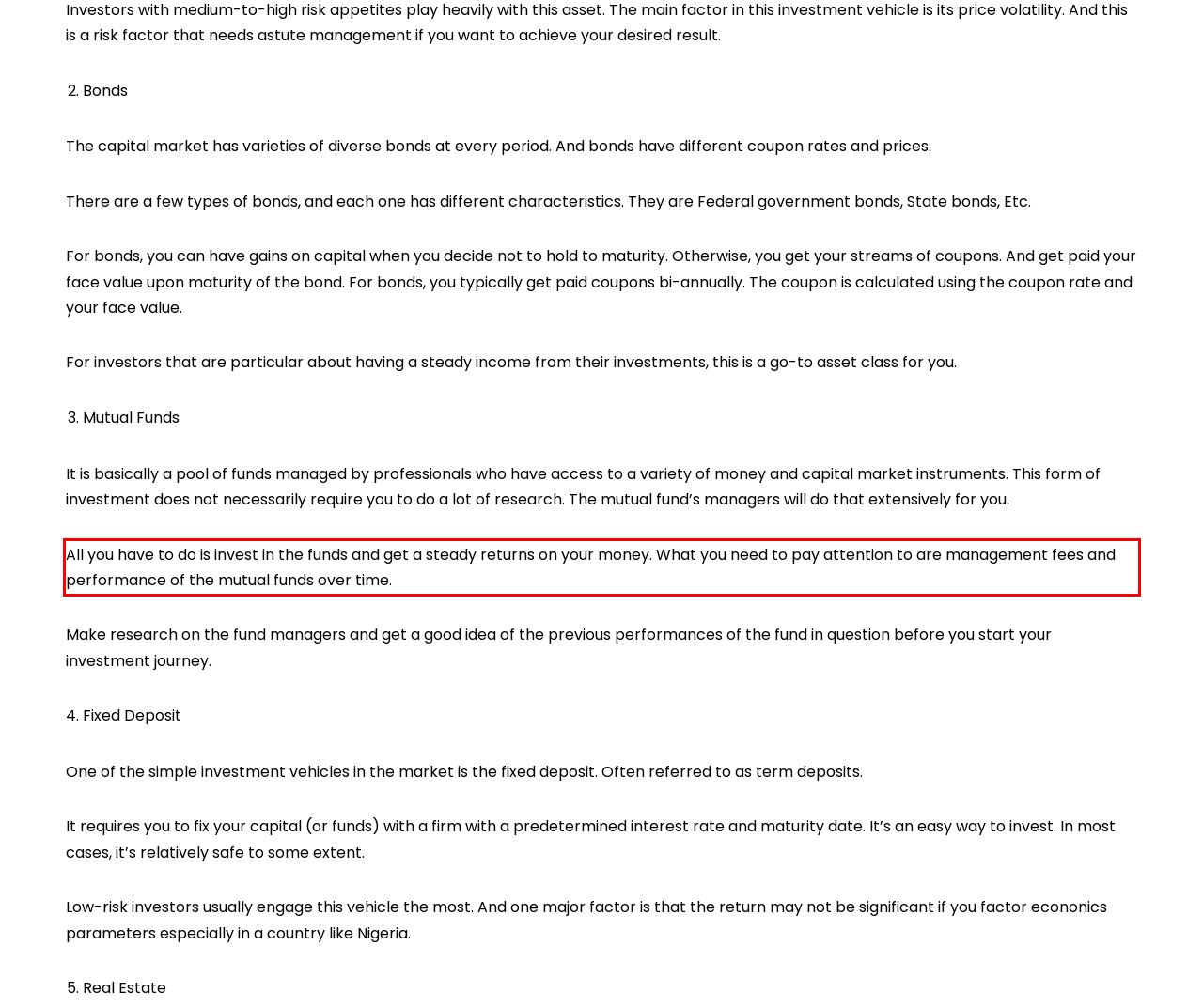View the screenshot of the webpage and identify the UI element surrounded by a red bounding box. Extract the text contained within this red bounding box.

All you have to do is invest in the funds and get a steady returns on your money. What you need to pay attention to are management fees and performance of the mutual funds over time.